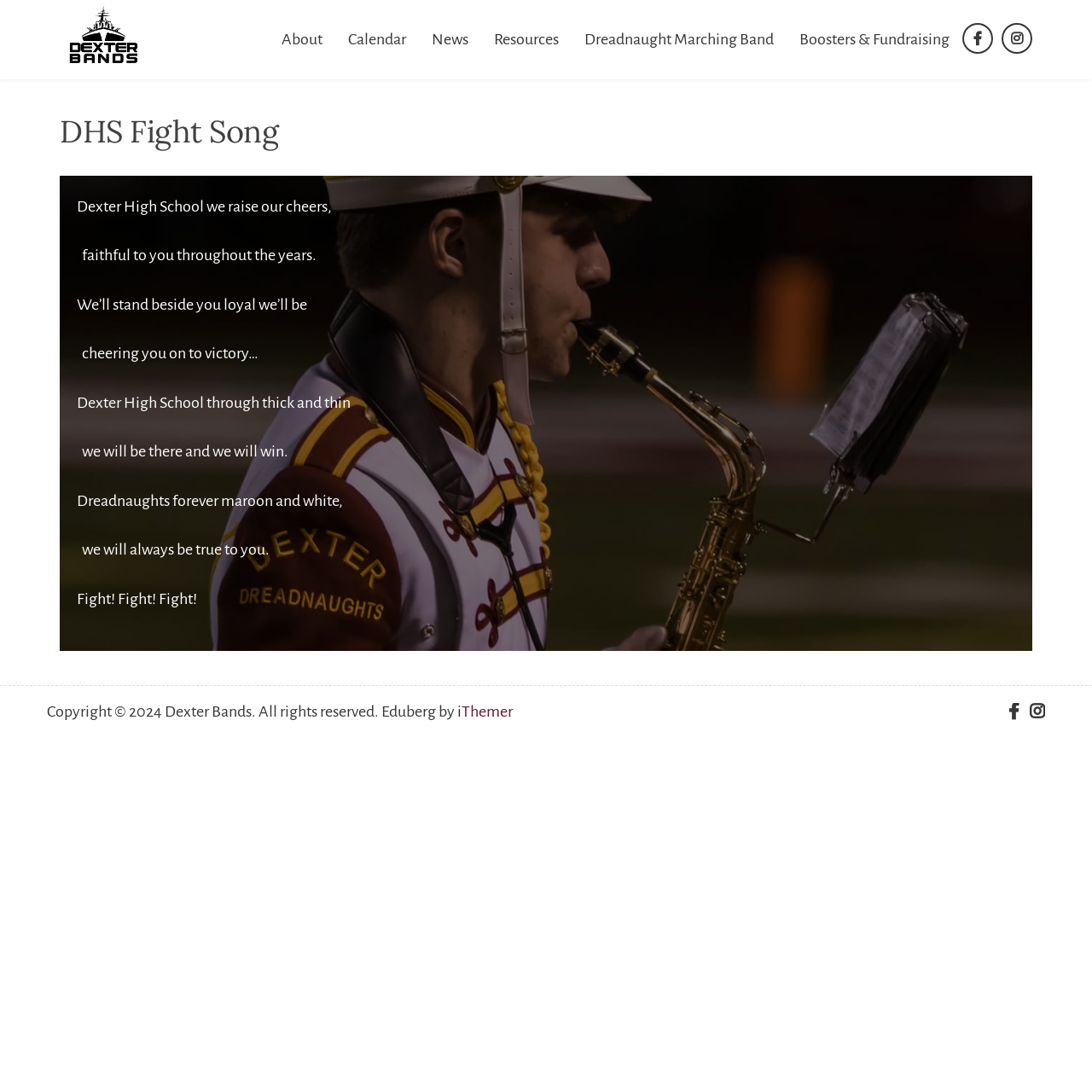Locate the UI element described by alt="Dexter Bands" in the provided webpage screenshot. Return the bounding box coordinates in the format (top-left x, top-left y, bottom-right x, bottom-right y), ensuring all values are between 0 and 1.

[0.055, 0.003, 0.135, 0.07]